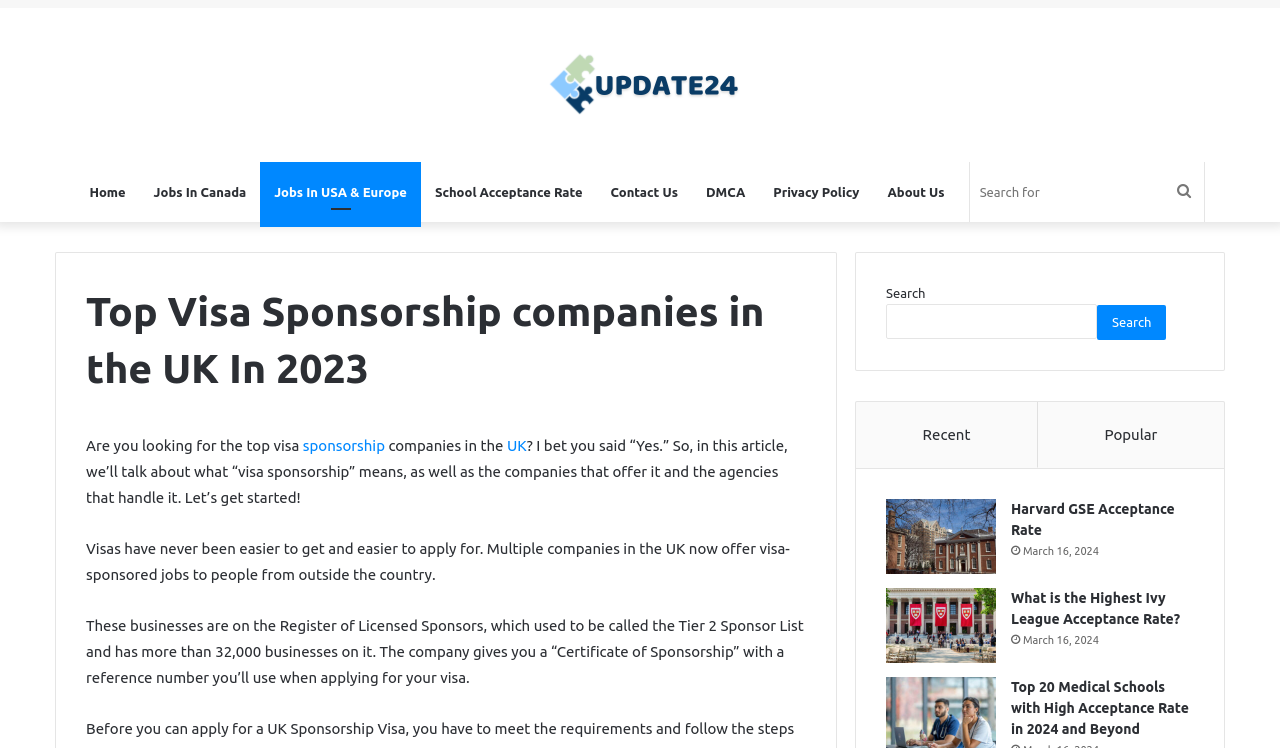Based on the element description "aria-label="Harvard GSE Acceptance Rate"", predict the bounding box coordinates of the UI element.

[0.692, 0.667, 0.778, 0.768]